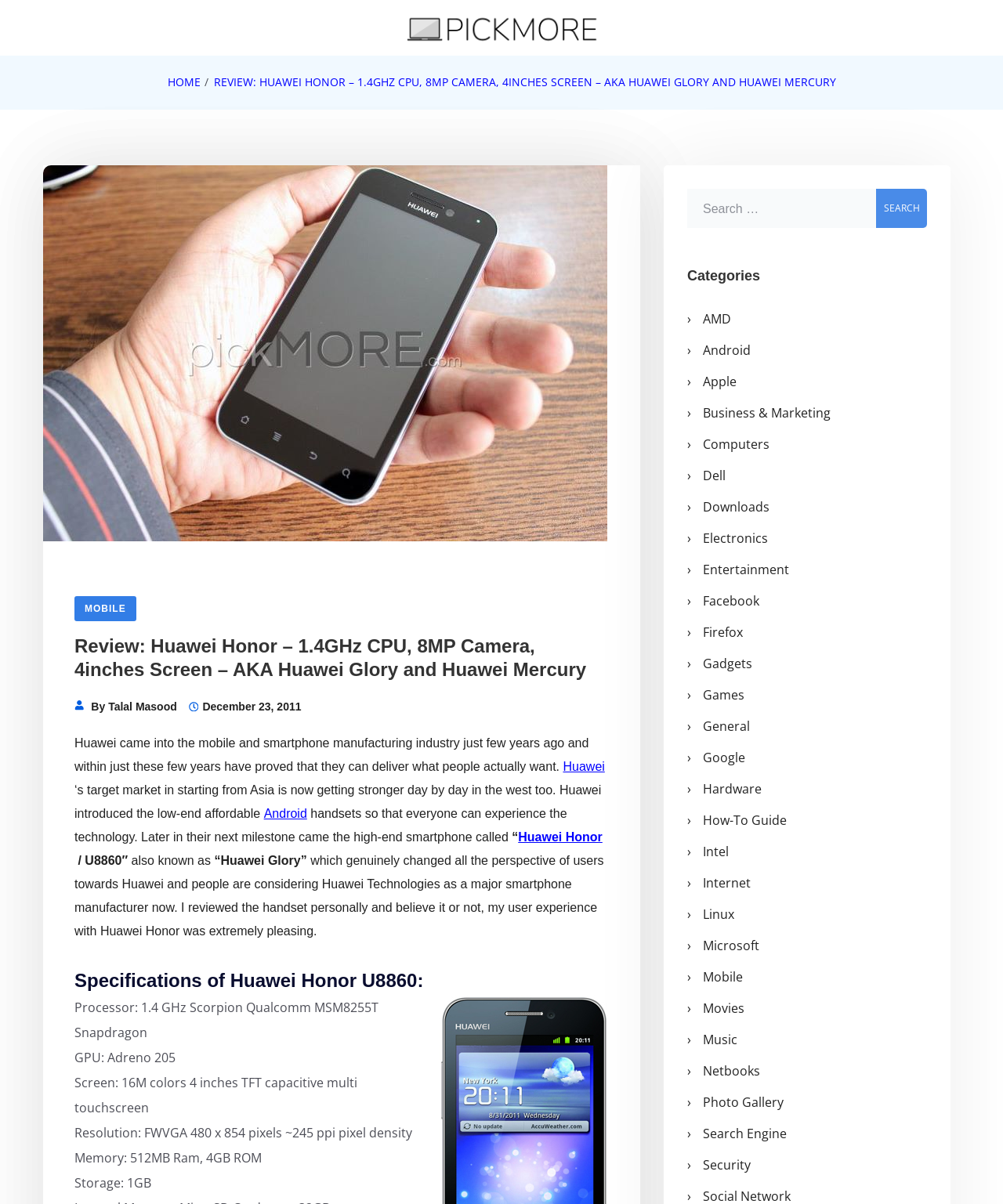Identify the bounding box of the UI element that matches this description: "gold standard Social Sciences 14%".

None